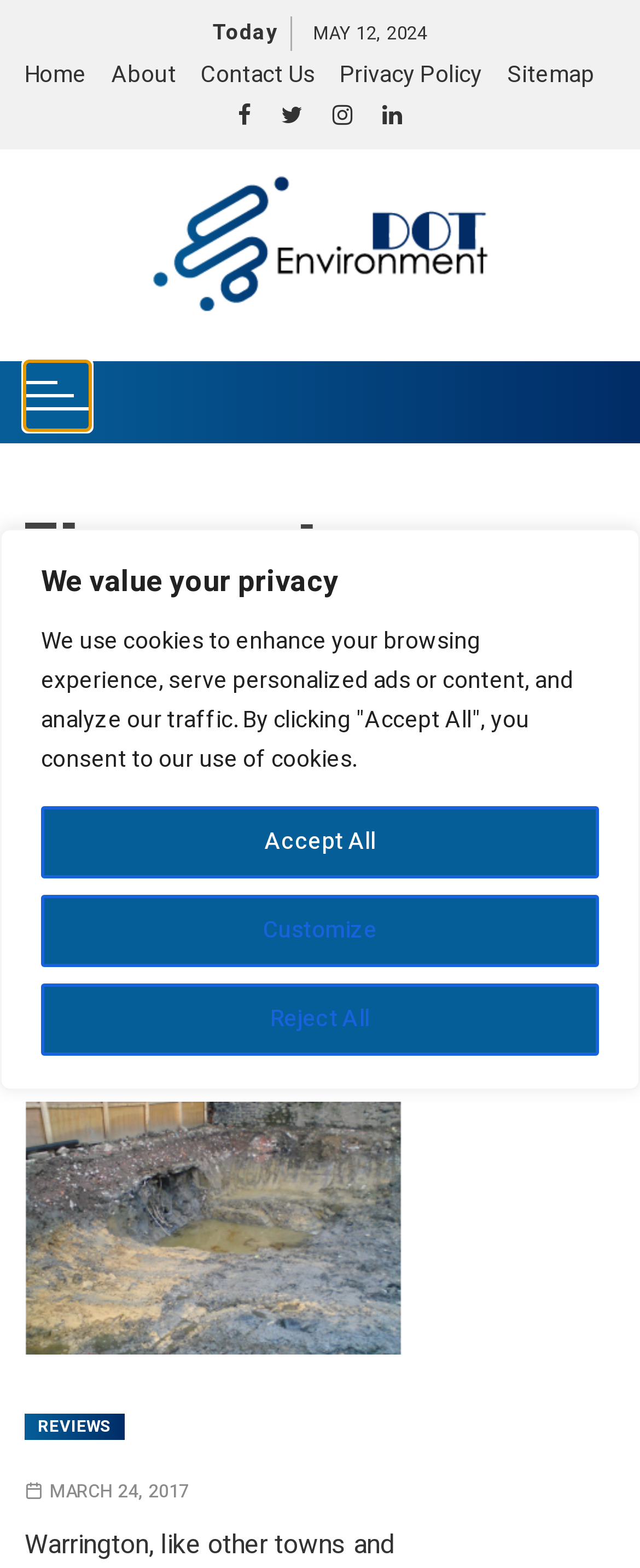Based on the visual content of the image, answer the question thoroughly: How many navigation links are there?

I counted the navigation links at the top of the webpage, which are 'Home', 'About', 'Contact Us', 'Privacy Policy', and 'Sitemap', totaling 5 links.